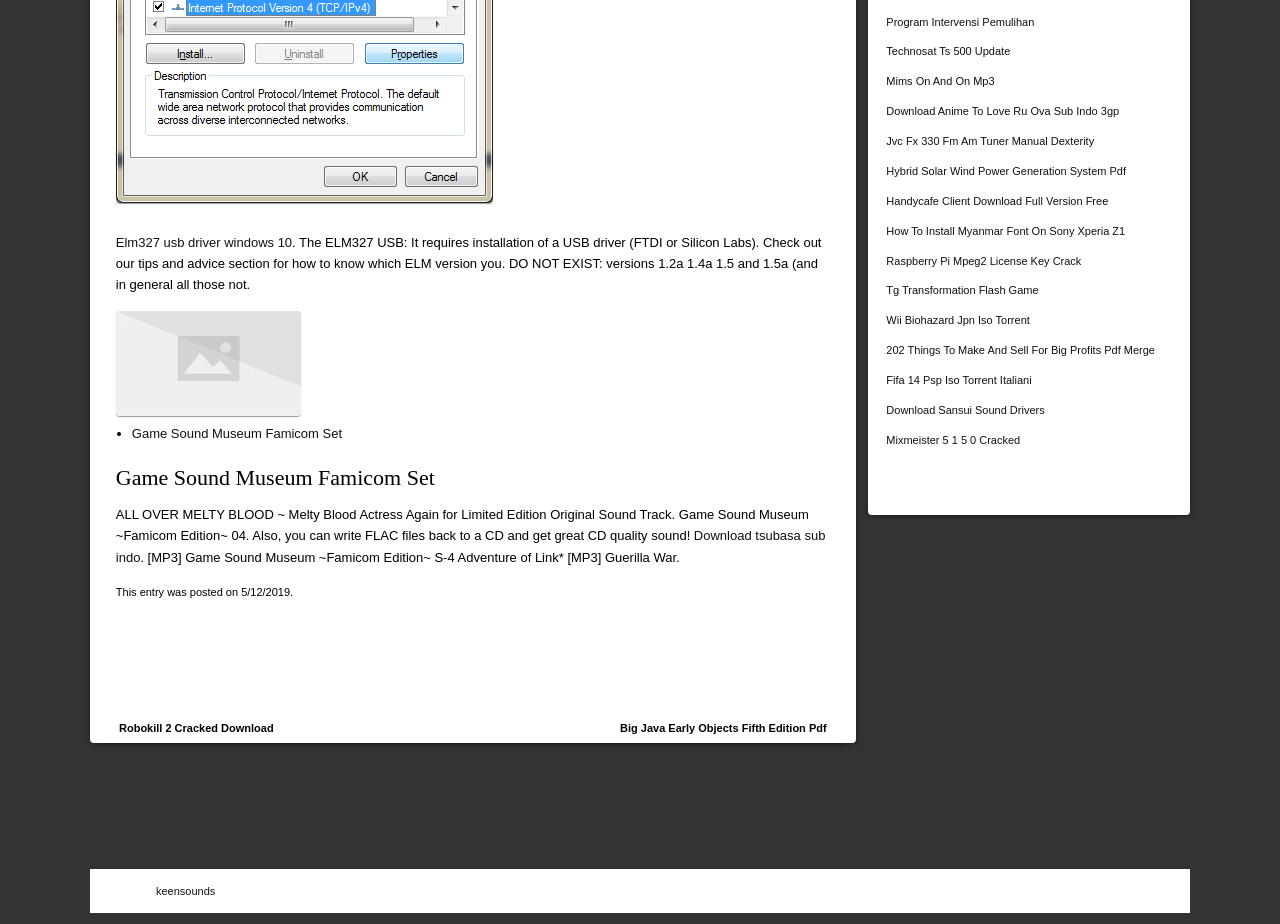Please find the bounding box for the UI component described as follows: "Elm327 usb driver windows 10".

[0.09, 0.254, 0.228, 0.271]